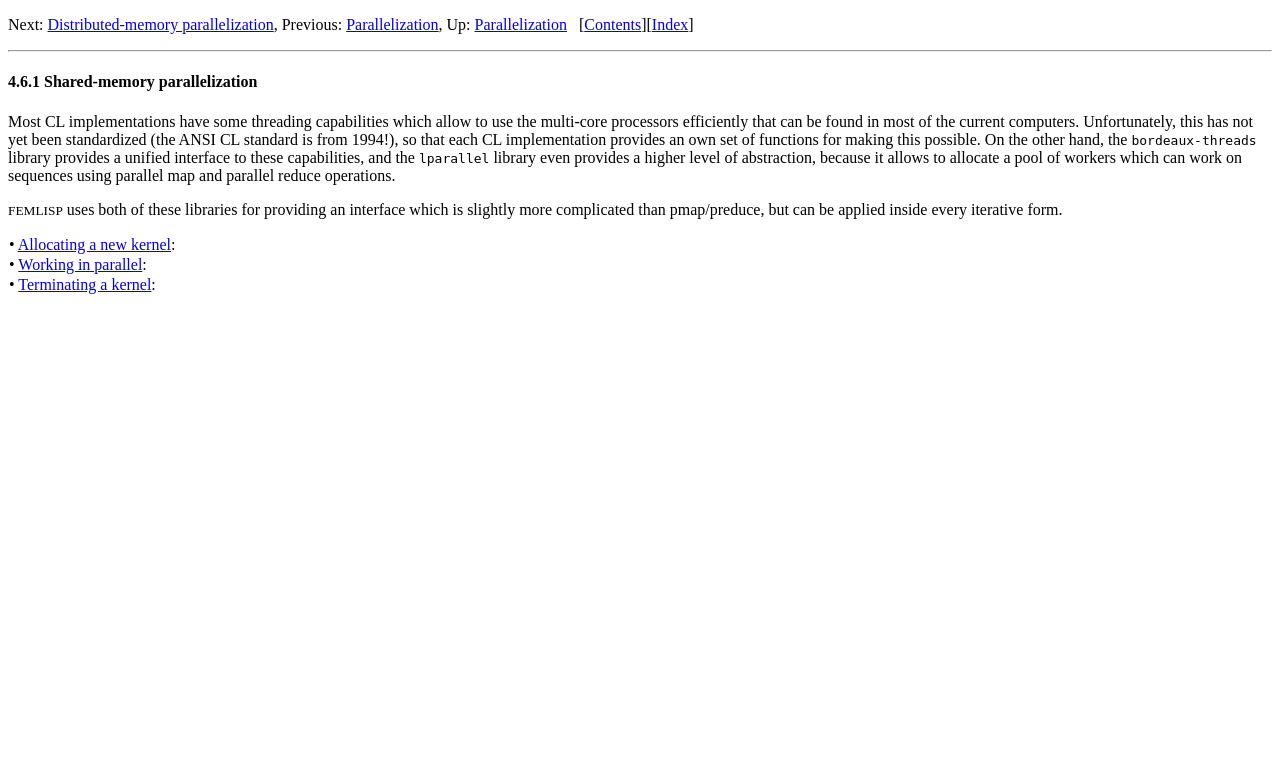Identify the bounding box coordinates of the clickable region required to complete the instruction: "View Contents". The coordinates should be given as four float numbers within the range of 0 and 1, i.e., [left, top, right, bottom].

[0.456, 0.021, 0.501, 0.043]